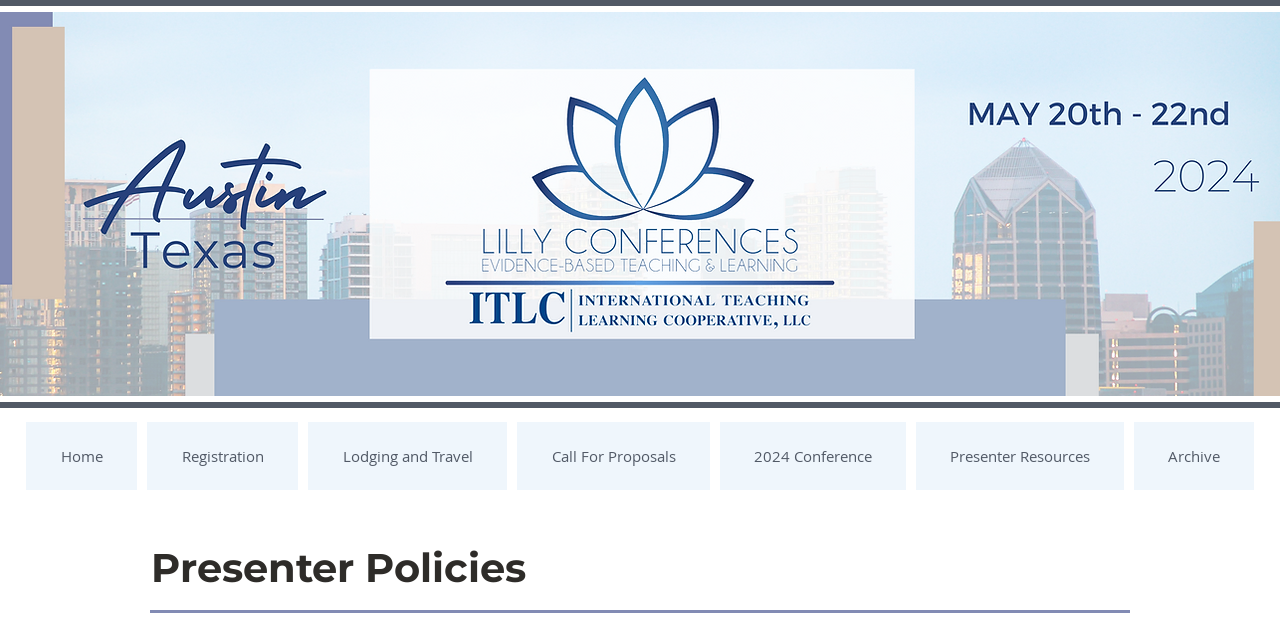Please use the details from the image to answer the following question comprehensively:
What is the first link in the navigation menu?

I looked at the navigation menu and found that the first link is 'Home', which is located at the top left of the navigation menu.